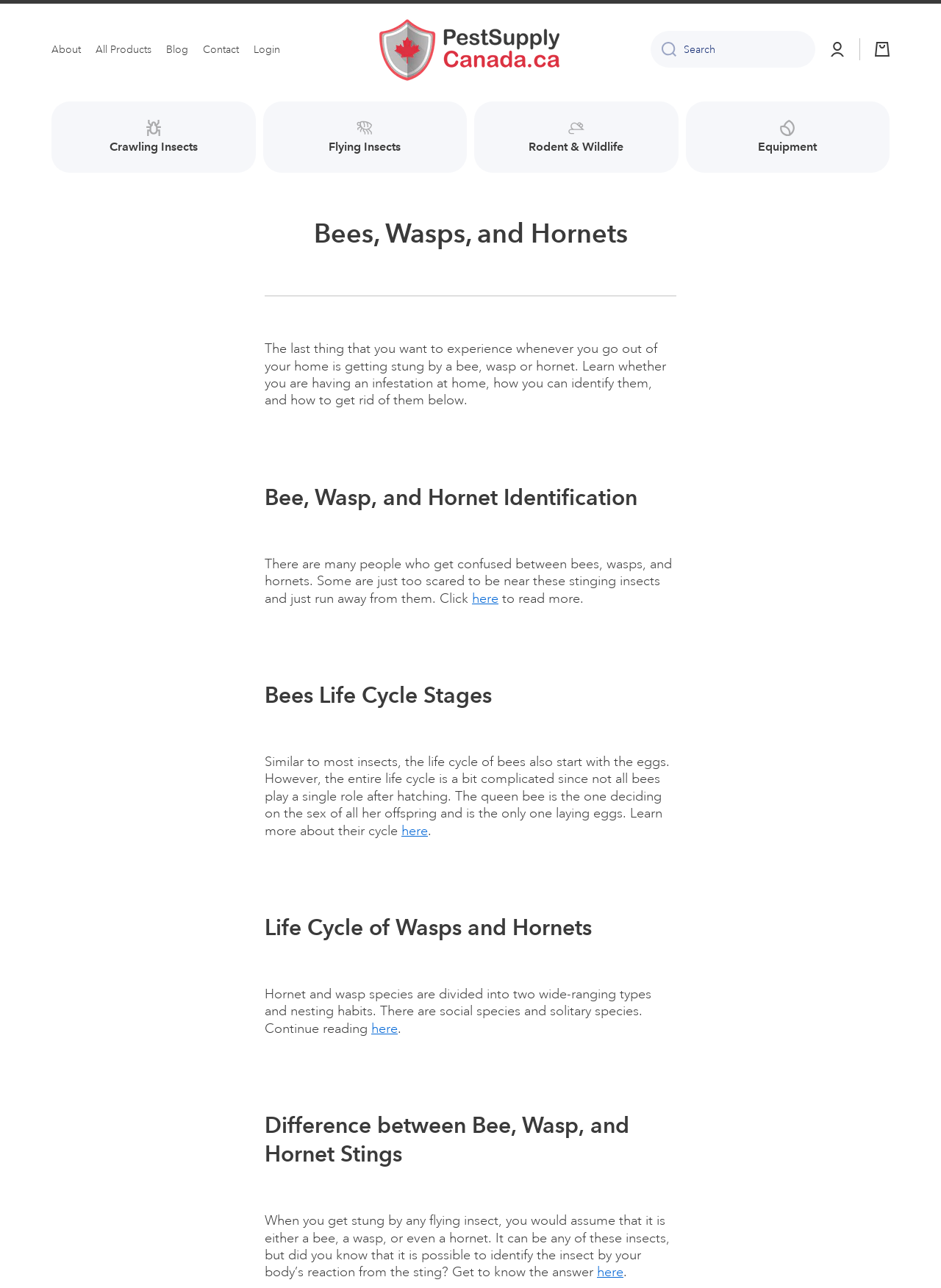Extract the bounding box coordinates for the described element: "Flying Insects". The coordinates should be represented as four float numbers between 0 and 1: [left, top, right, bottom].

[0.279, 0.079, 0.496, 0.134]